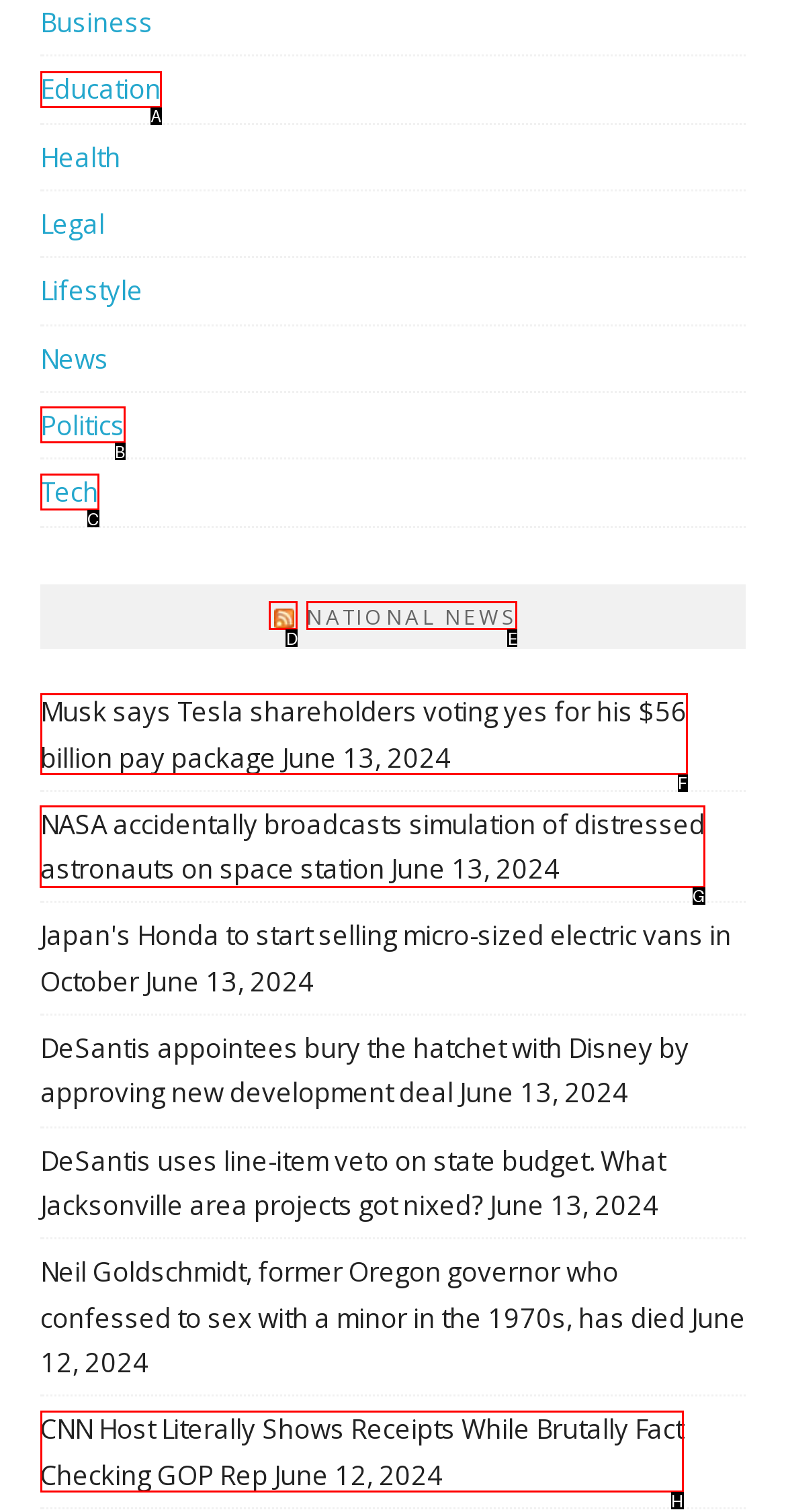Determine which UI element I need to click to achieve the following task: View NASA accidentally broadcasts simulation of distressed astronauts on space station Provide your answer as the letter of the selected option.

G